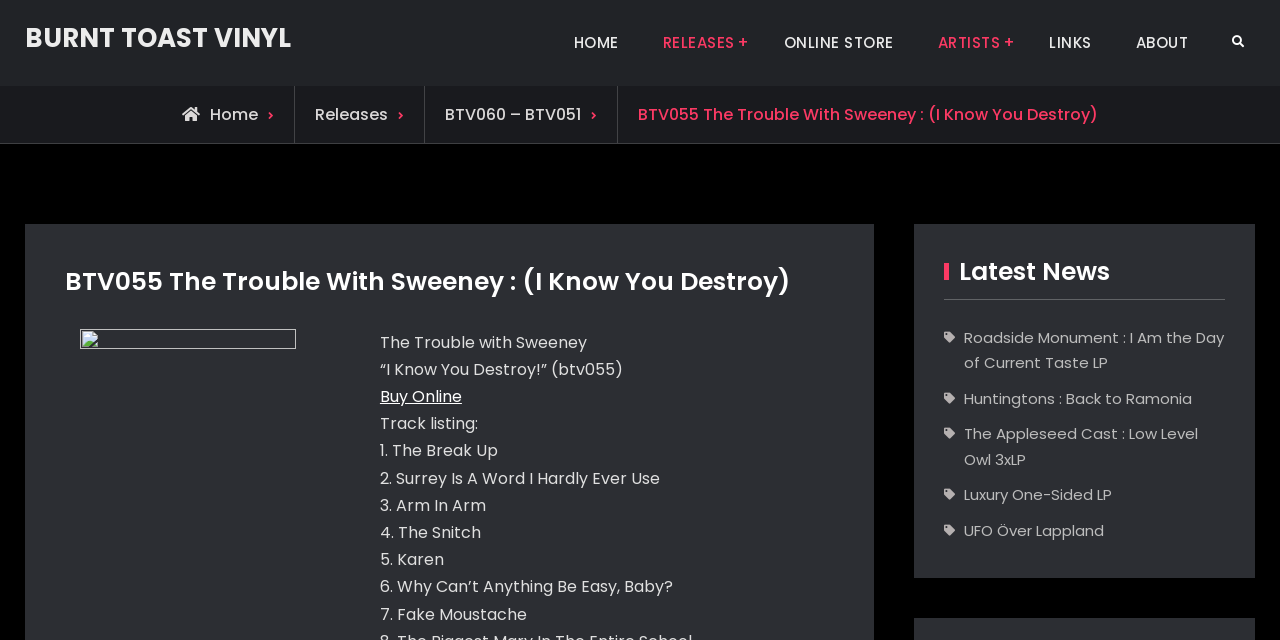Locate the bounding box coordinates of the element to click to perform the following action: 'Search for something'. The coordinates should be given as four float values between 0 and 1, in the form of [left, top, right, bottom].

[0.953, 0.039, 0.98, 0.094]